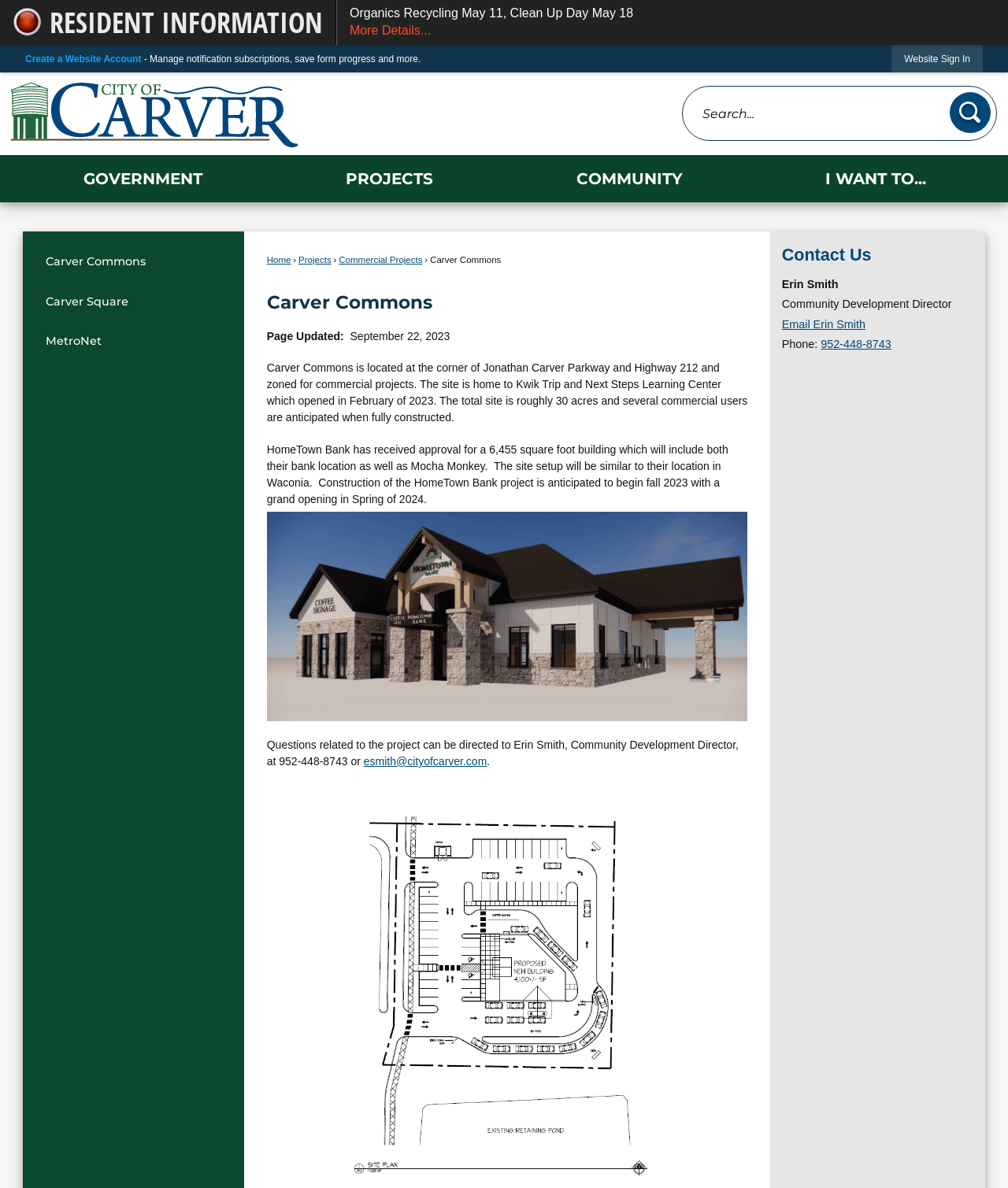Please identify the bounding box coordinates of the region to click in order to complete the given instruction: "Submit a request". The coordinates should be four float numbers between 0 and 1, i.e., [left, top, right, bottom].

None